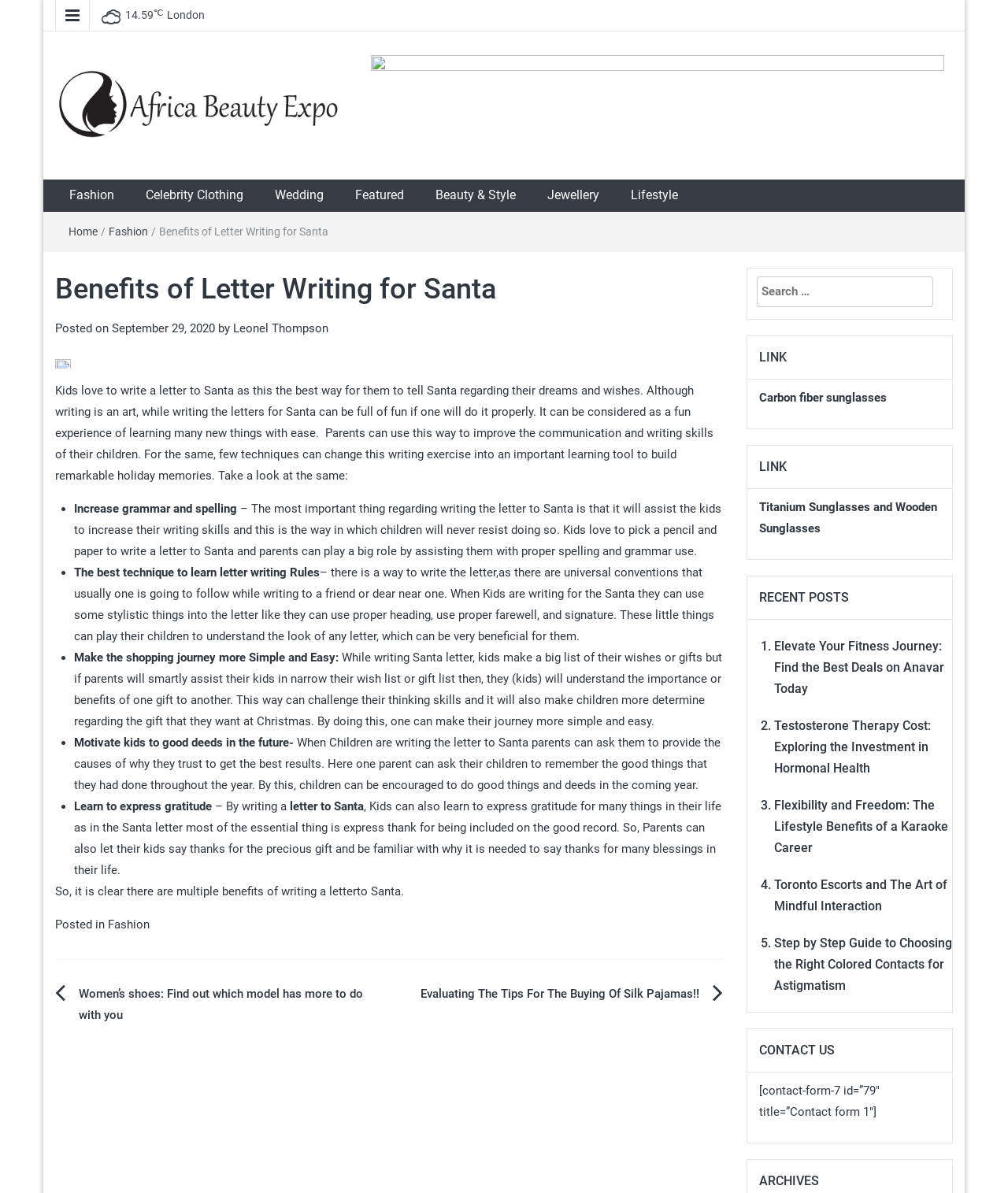Respond concisely with one word or phrase to the following query:
What is one of the benefits of writing a letter to Santa?

Learn to express gratitude